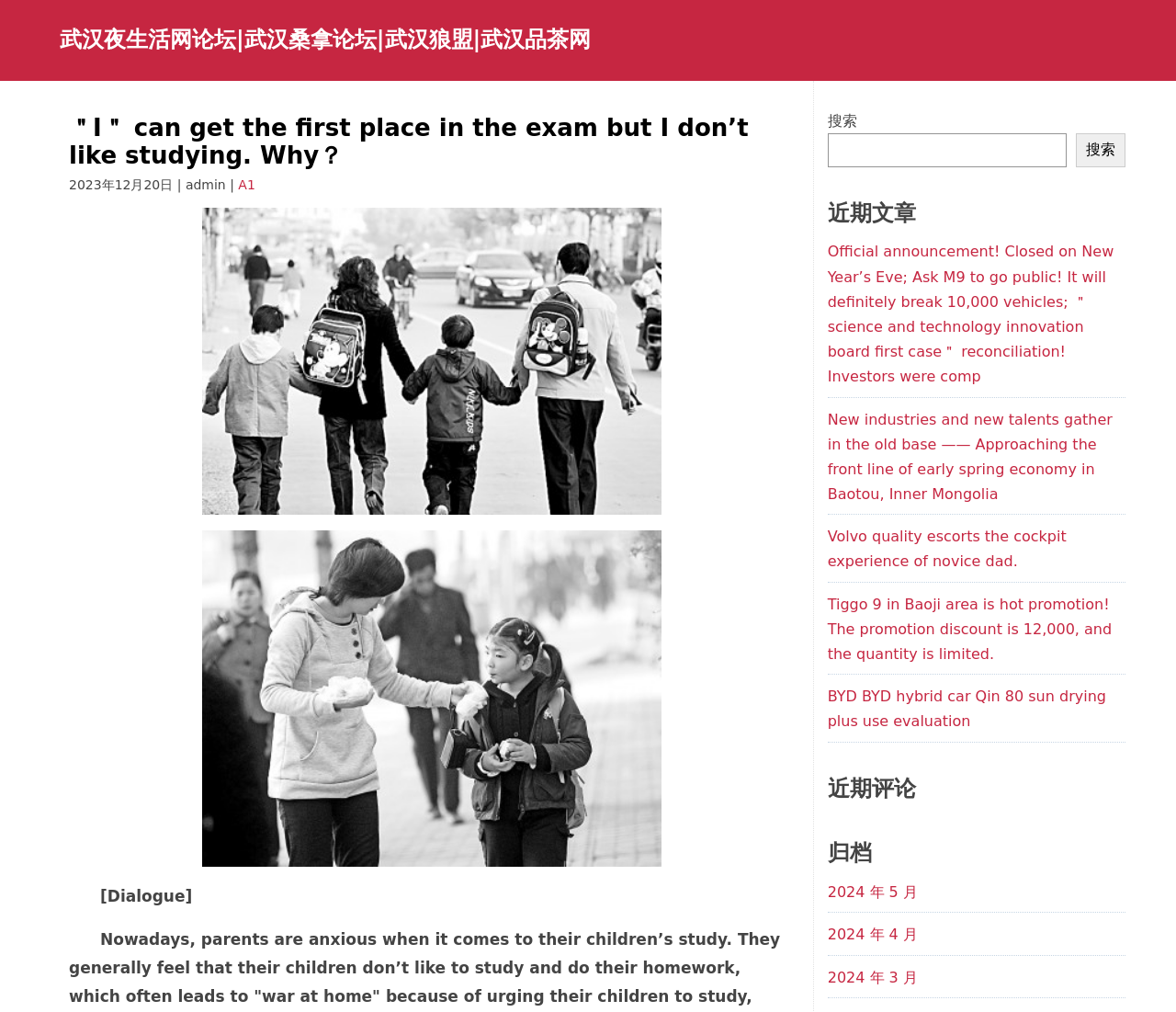Respond with a single word or phrase:
How many images are on the webpage?

2